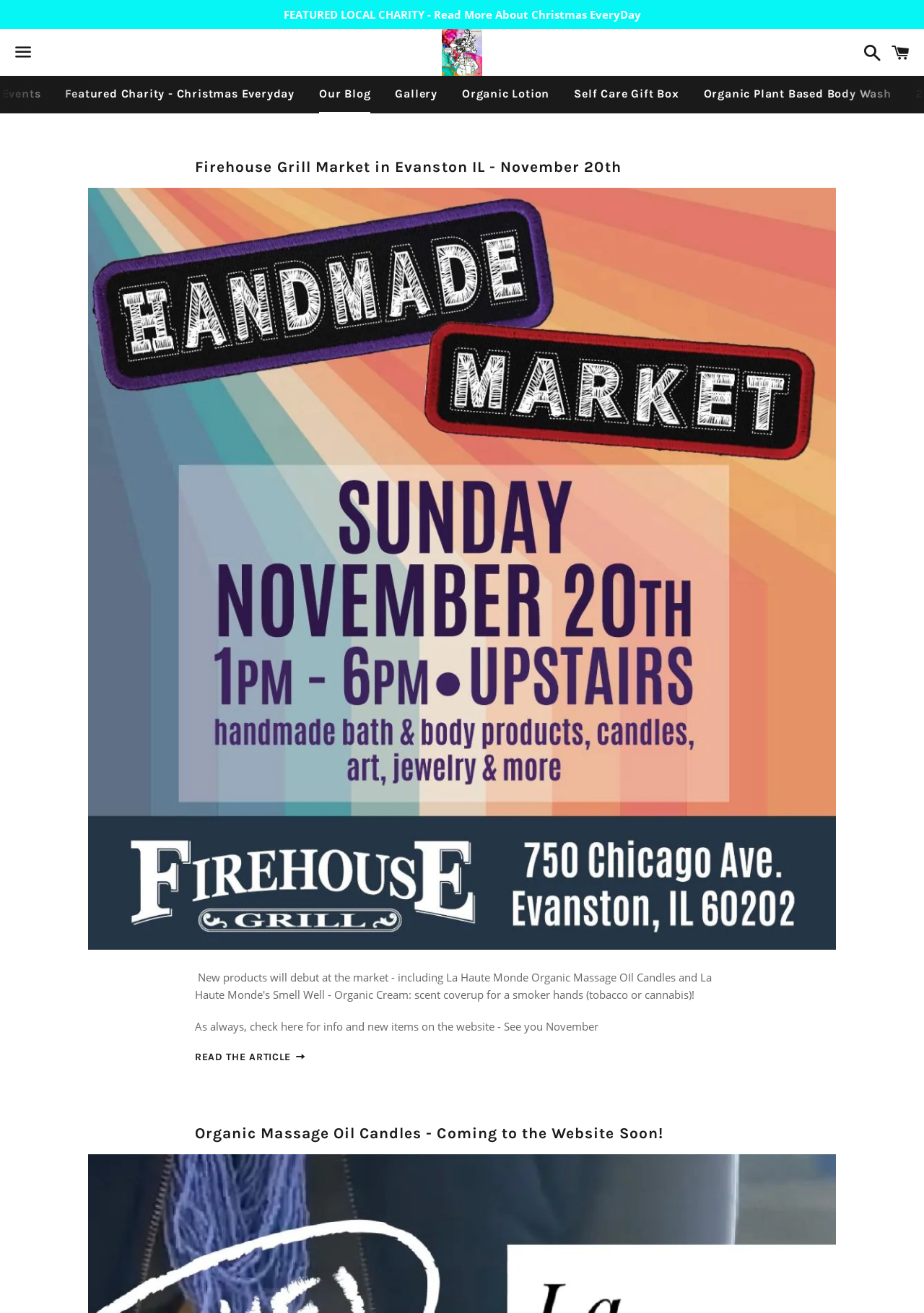What is the topic of the first blog post?
Refer to the image and provide a one-word or short phrase answer.

Firehouse Grill Market in Evanston IL